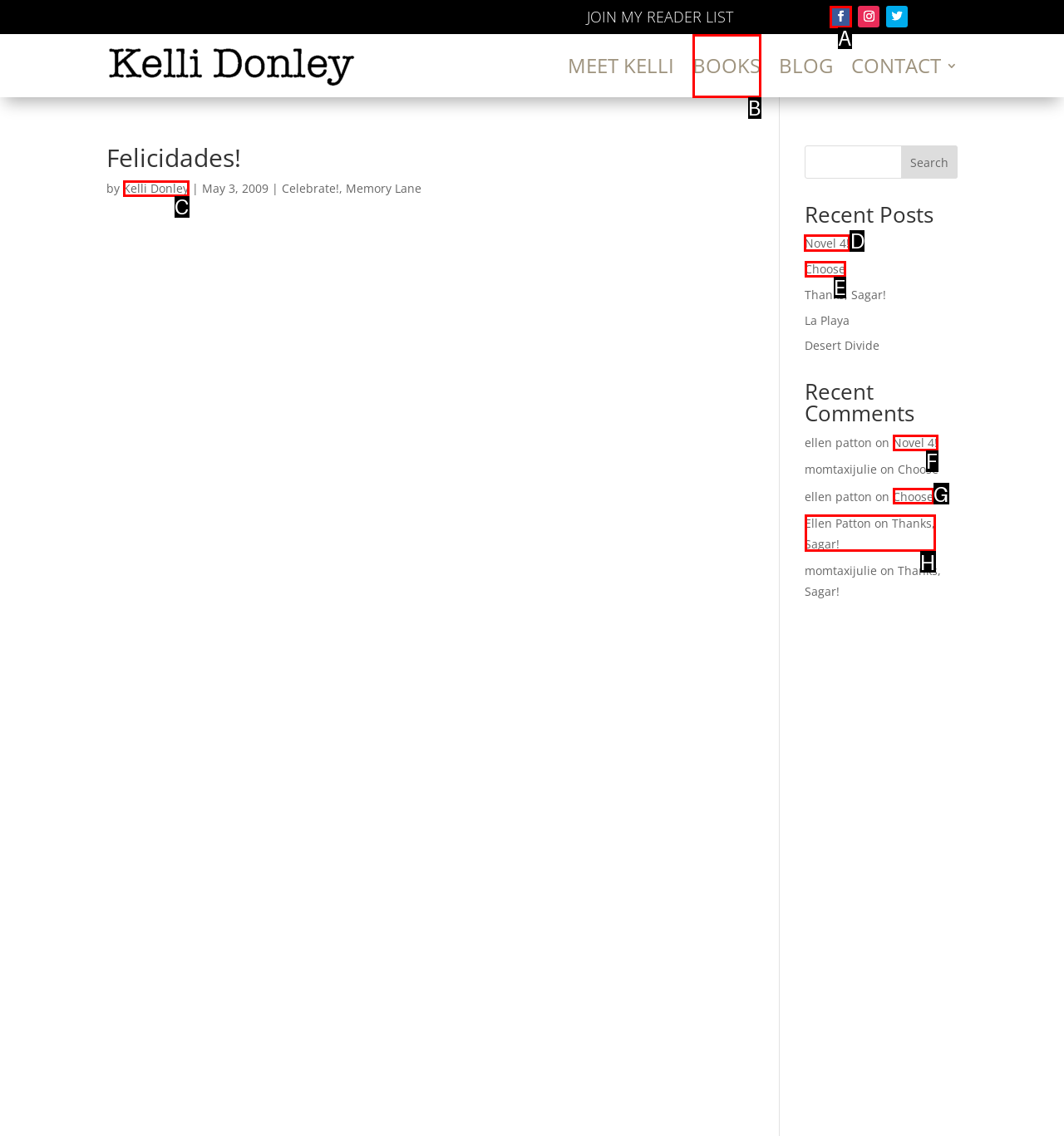Identify the letter of the UI element I need to click to carry out the following instruction: Check the recent post 'Novel 4!' 

D